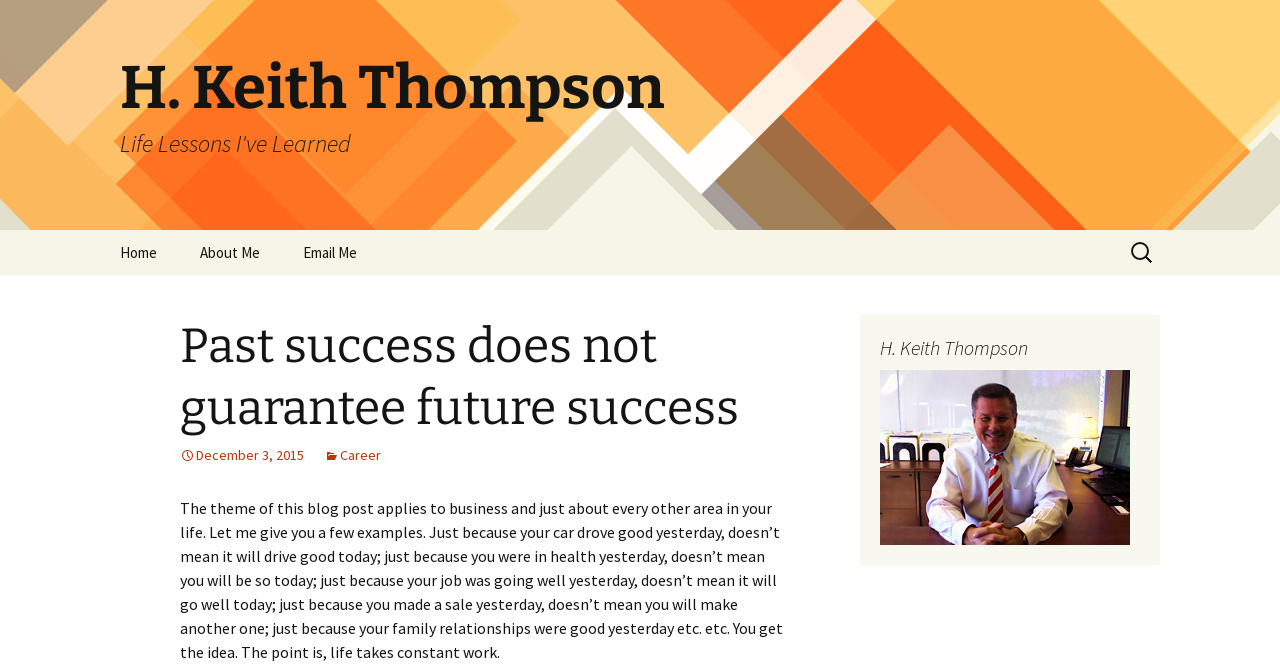Identify the coordinates of the bounding box for the element that must be clicked to accomplish the instruction: "View the author's image".

[0.688, 0.555, 0.883, 0.817]